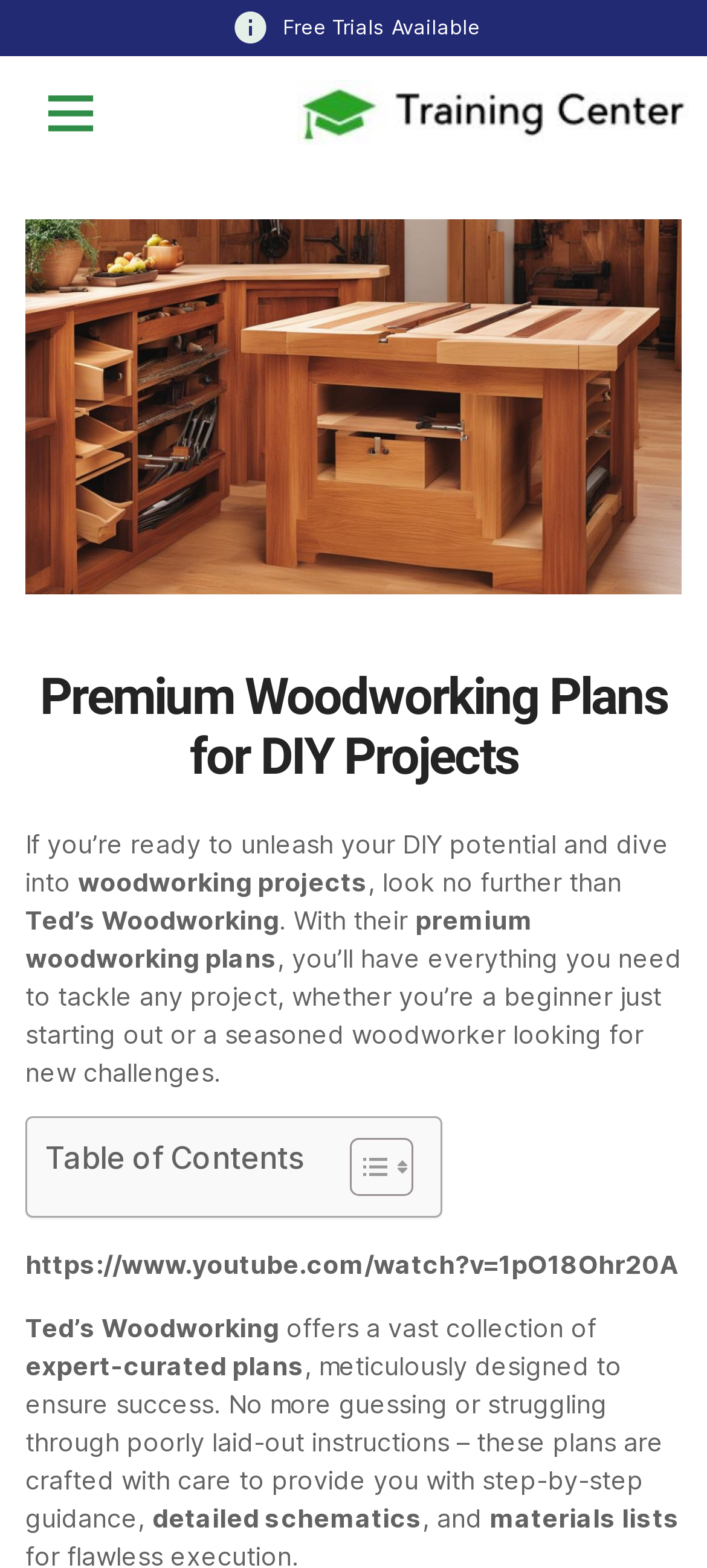Detail the various sections and features of the webpage.

This webpage is about premium woodworking plans for DIY projects. At the top, there is a static text "Free Trials Available" and a link to the right of it. Below these elements, there is a button labeled "Menu Toggle" on the left and a large image of woodworking plans that takes up most of the width. 

The main heading "Premium Woodworking Plans for DIY Projects" is centered below the image. Following the heading, there is a paragraph of text that introduces Ted's Woodworking, a provider of premium woodworking plans. The text explains that these plans cater to all skill levels and projects.

Below the introductory text, there is a table of contents section with a heading "Table of Contents" and a toggle link to its right. The table of contents is divided into two columns.

Further down, there is a YouTube video link and another mention of Ted's Woodworking, highlighting its vast collection of expert-curated plans. The text explains that these plans are meticulously designed to ensure success, with step-by-step guidance, detailed schematics, and materials lists.